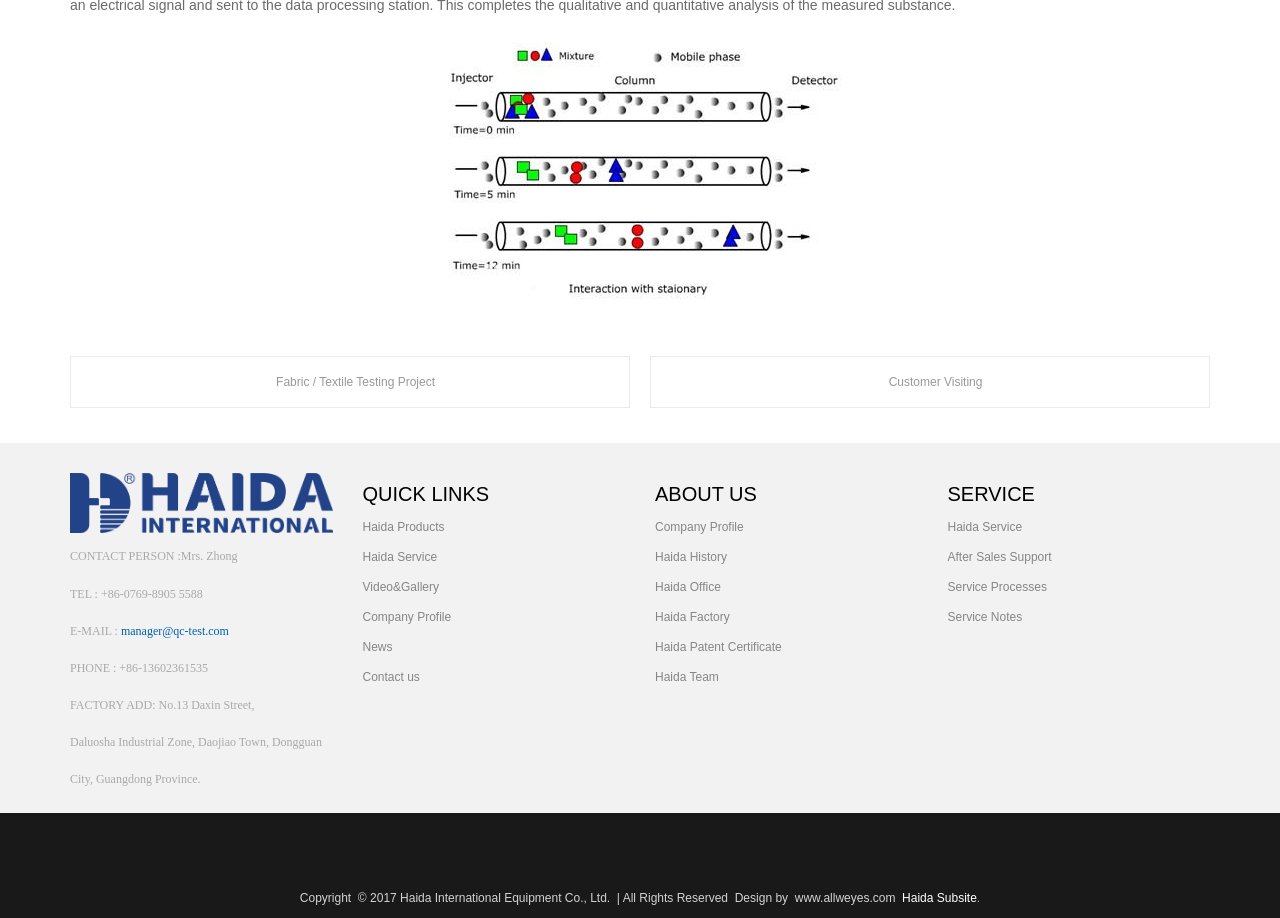What is the factory address?
With the help of the image, please provide a detailed response to the question.

I found the factory address in the 'FACTORY ADD' section on the webpage, which is 'No.13 Daxin Street, Daluosha Industrial Zone, Daojiao Town, Dongguan City, Guangdong Province'.